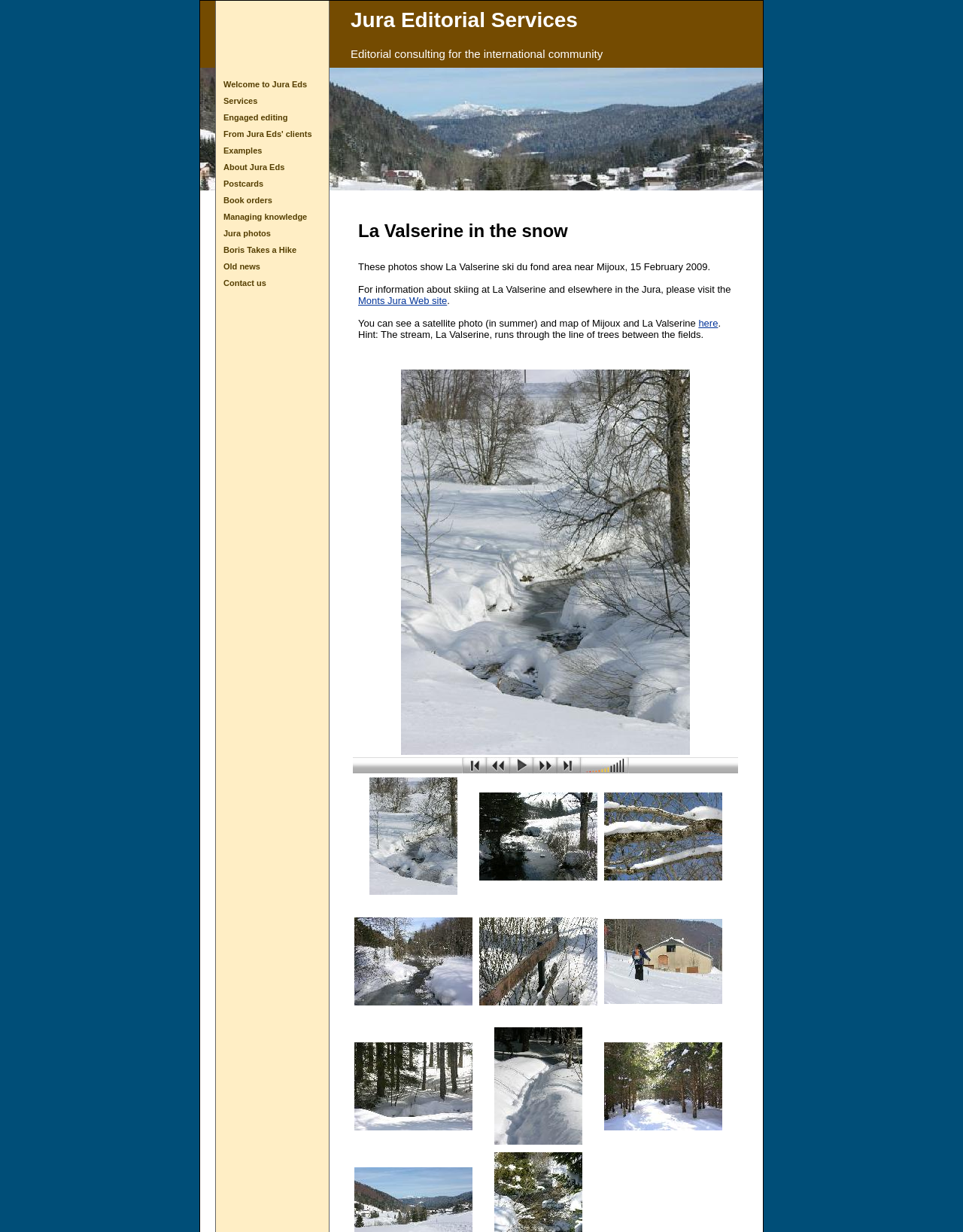Show the bounding box coordinates for the HTML element described as: "Postcards".

[0.224, 0.142, 0.341, 0.156]